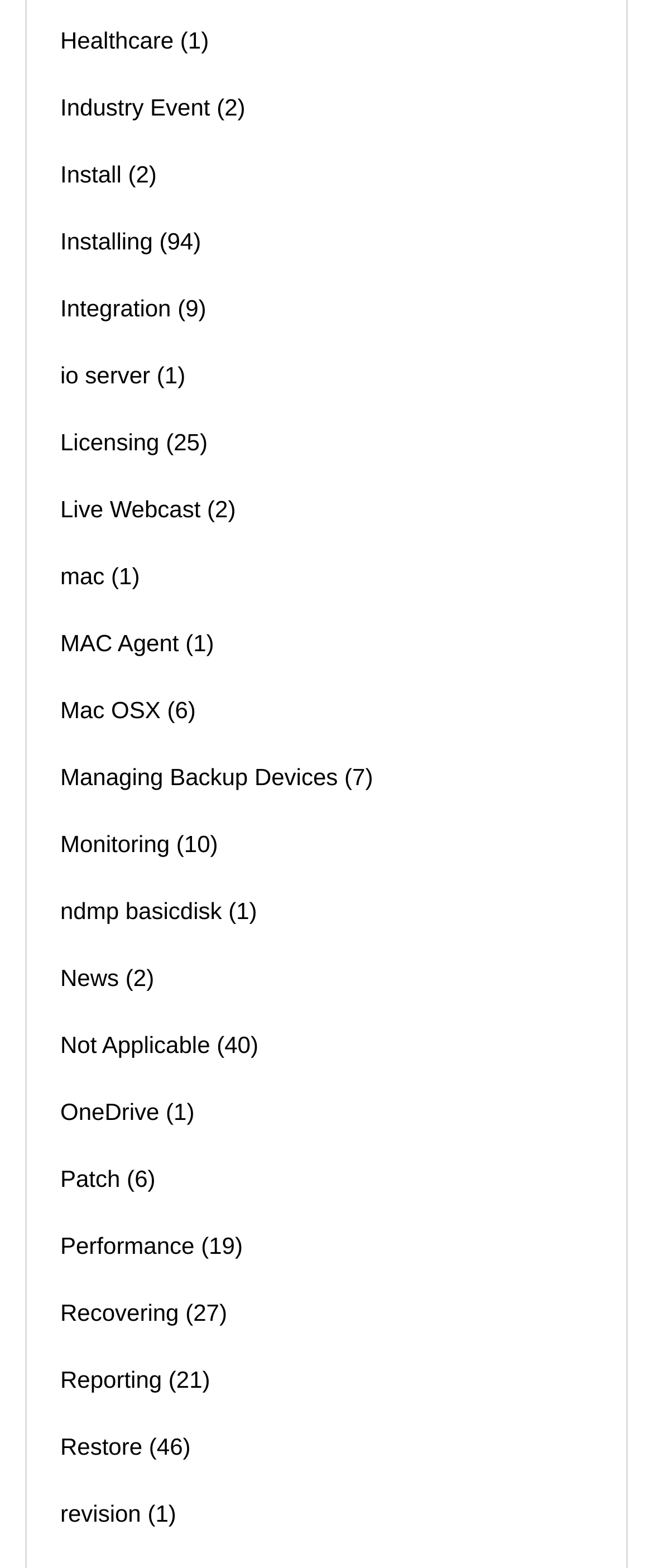Using the description: "Managing Backup Devices", determine the UI element's bounding box coordinates. Ensure the coordinates are in the format of four float numbers between 0 and 1, i.e., [left, top, right, bottom].

[0.092, 0.479, 0.517, 0.511]